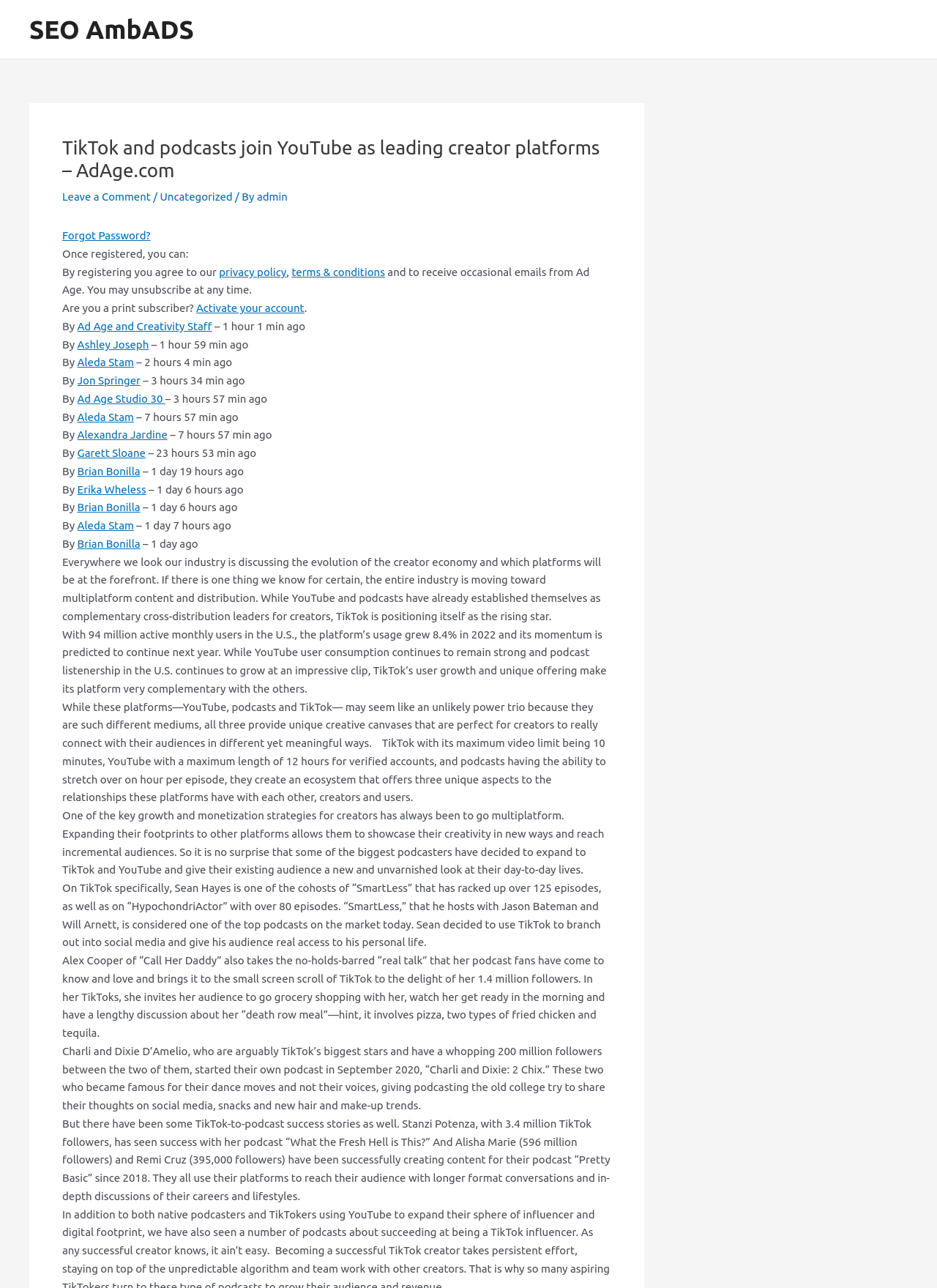Examine the image carefully and respond to the question with a detailed answer: 
What is the topic of the article?

The article discusses the evolution of the creator economy and which platforms will be at the forefront, specifically mentioning YouTube, podcasts, and TikTok as leading creator platforms.